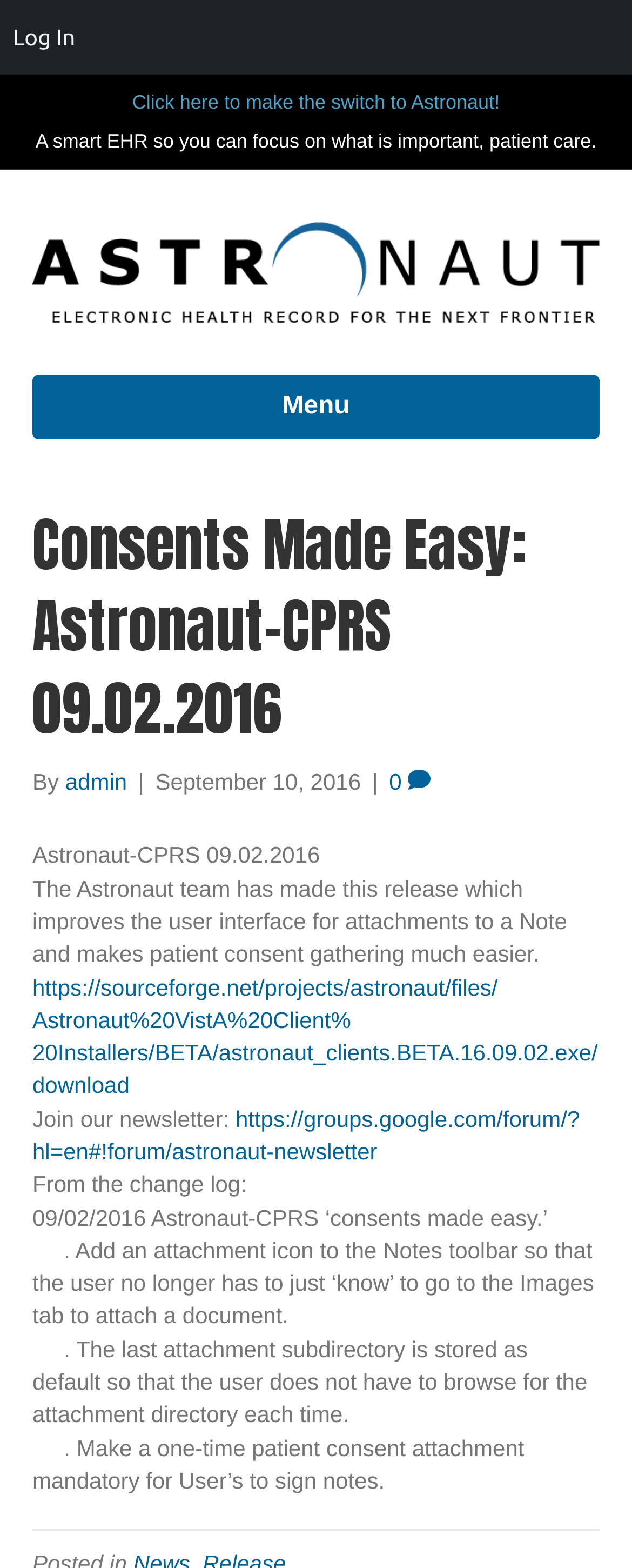Based on the element description alt="Astronaut Electronic Health Record", identify the bounding box of the UI element in the given webpage screenshot. The coordinates should be in the format (top-left x, top-left y, bottom-right x, bottom-right y) and must be between 0 and 1.

[0.051, 0.164, 0.949, 0.181]